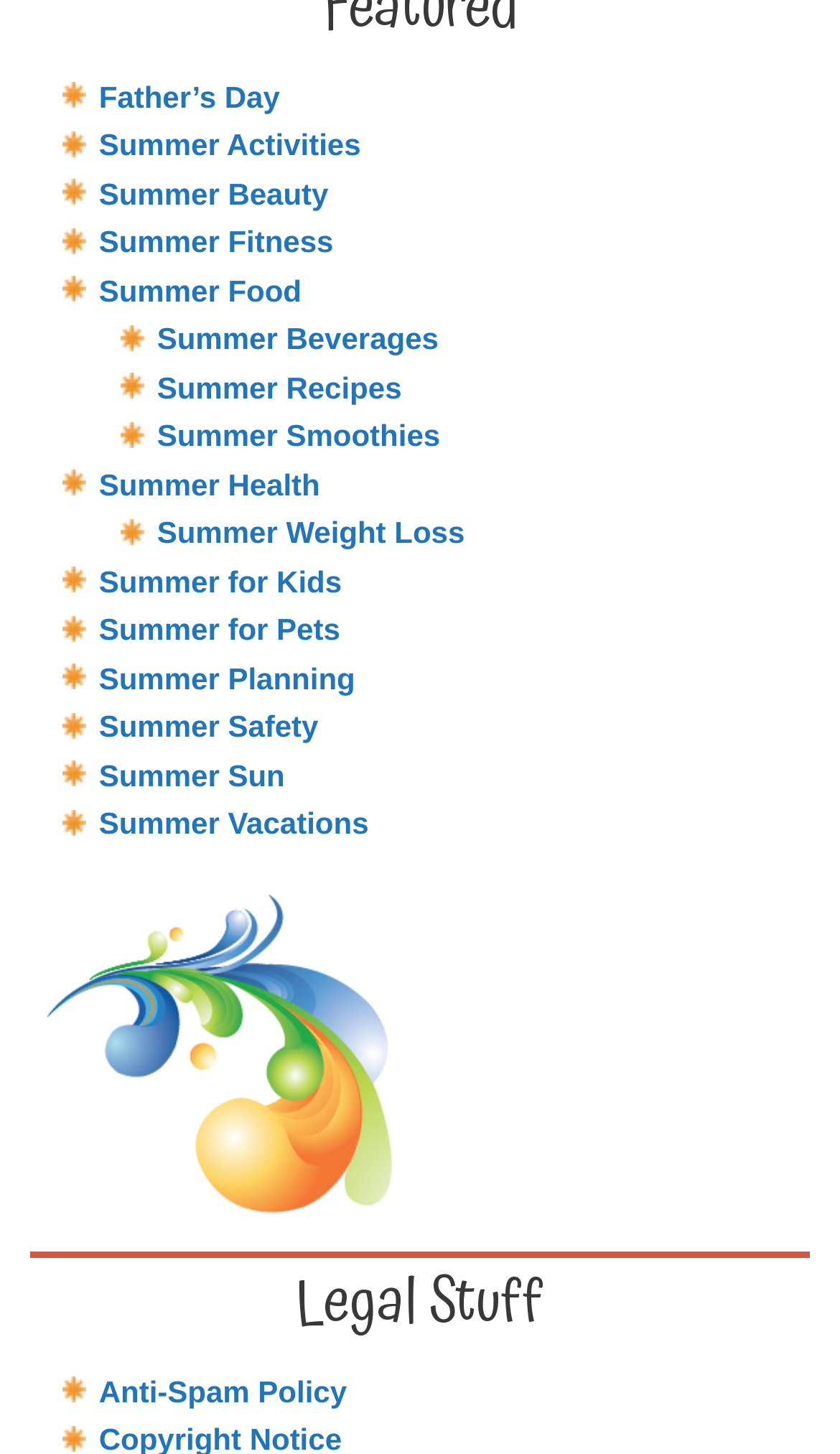Determine the bounding box coordinates of the area to click in order to meet this instruction: "Read about Anti-Spam Policy".

[0.118, 0.945, 0.413, 0.968]